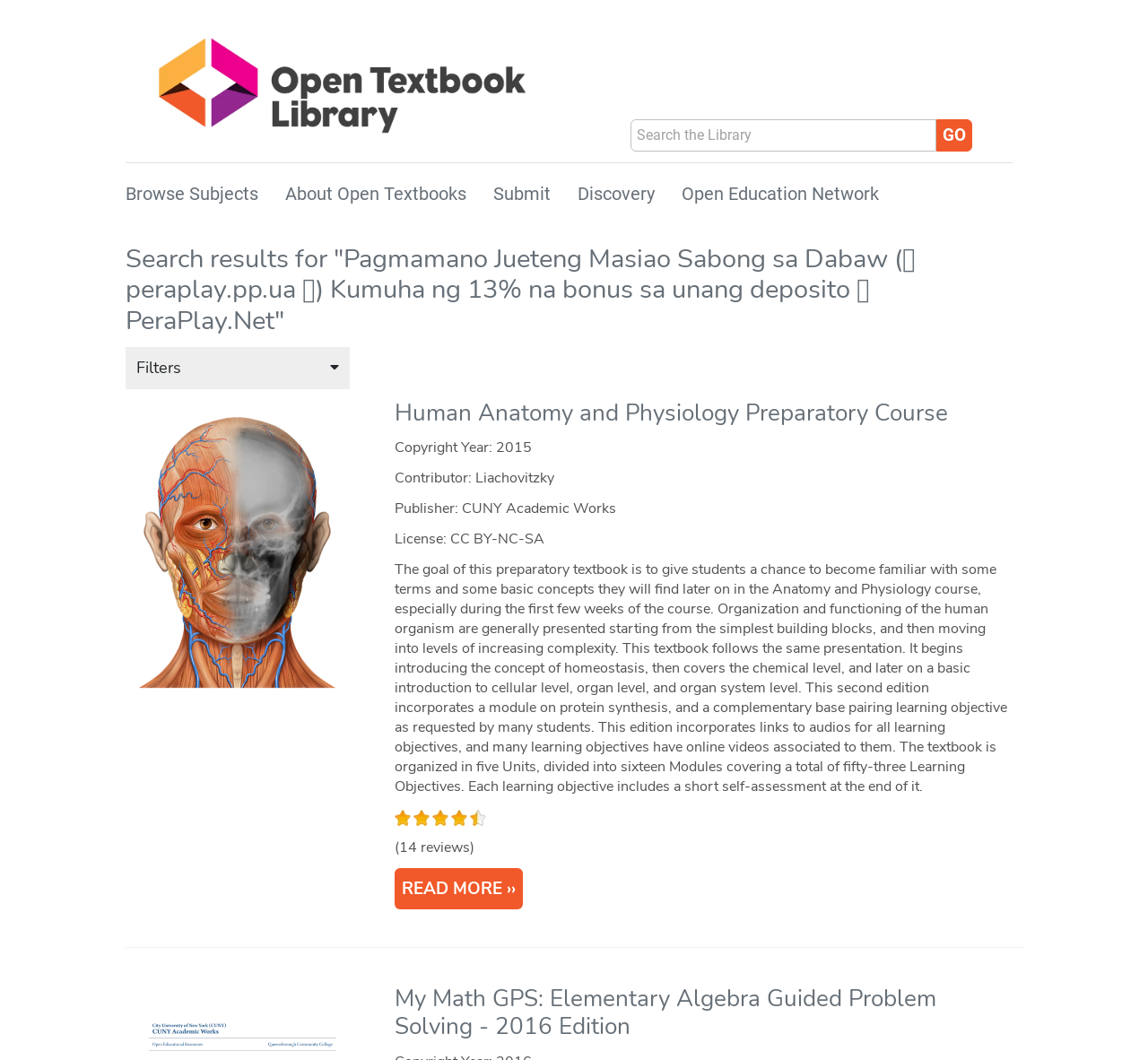Determine the bounding box coordinates of the region that needs to be clicked to achieve the task: "Click on the 'Go' button".

[0.816, 0.112, 0.847, 0.143]